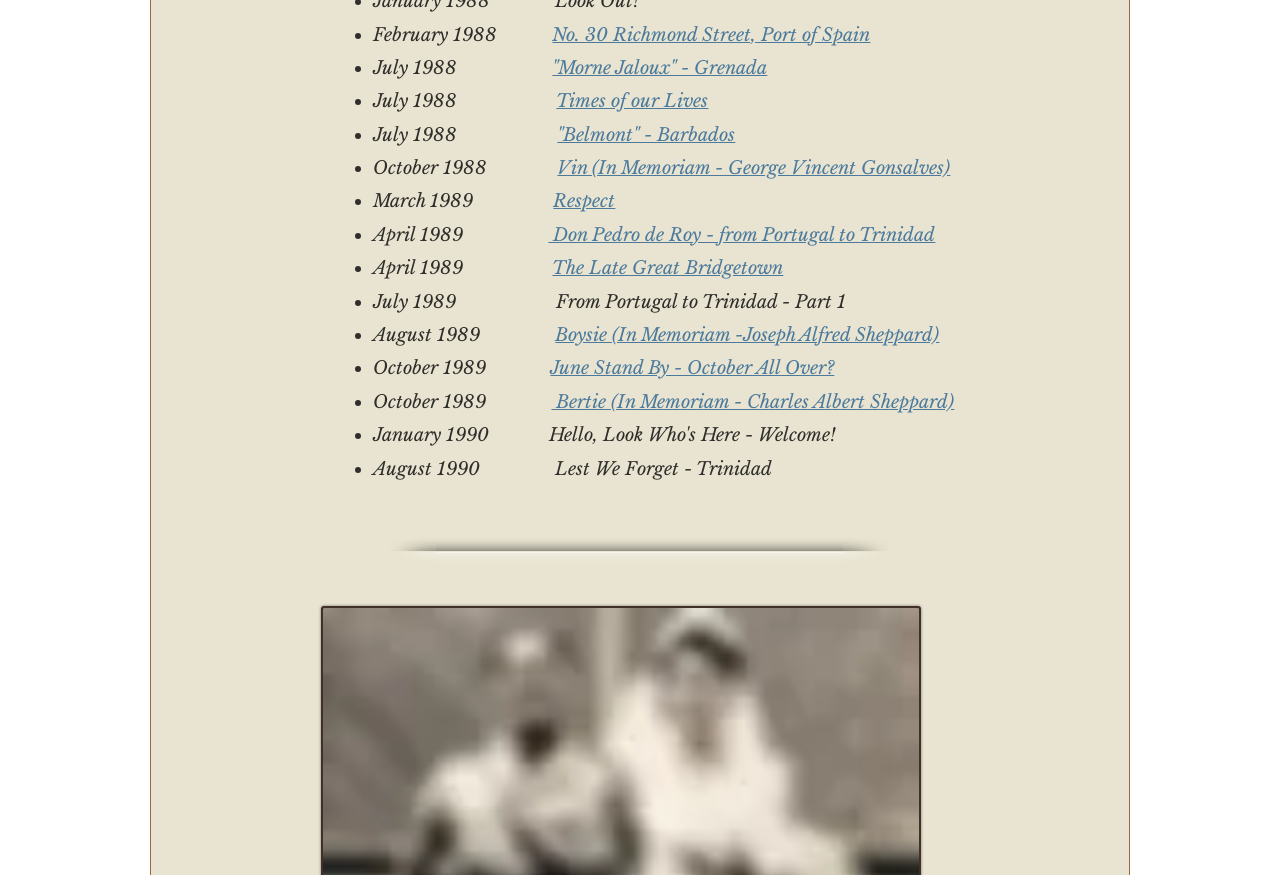Please determine the bounding box coordinates, formatted as (top-left x, top-left y, bottom-right x, bottom-right y), with all values as floating point numbers between 0 and 1. Identify the bounding box of the region described as: Click to view video

None